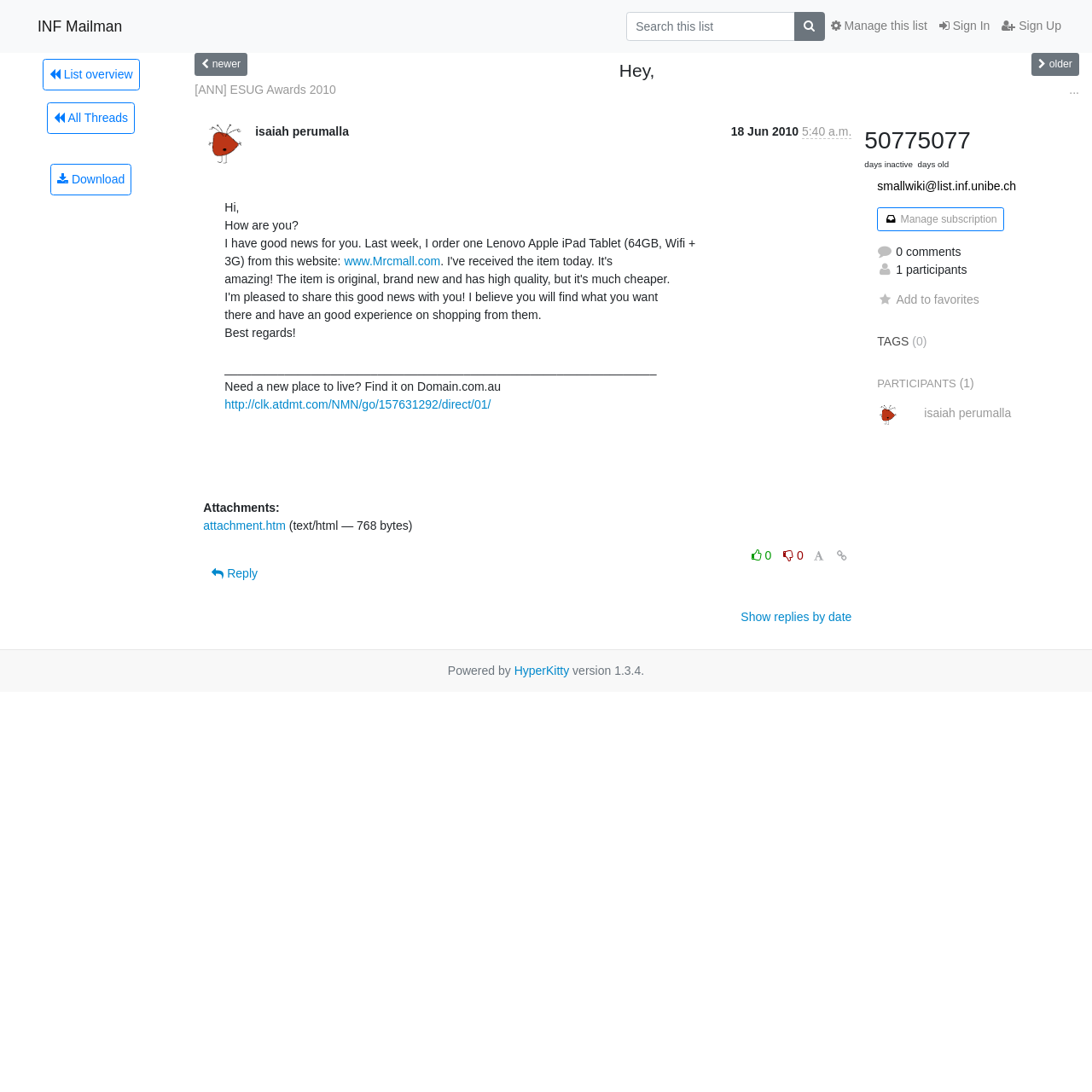What is the name of the person who sent the email?
Use the image to give a comprehensive and detailed response to the question.

I found the name of the person who sent the email by looking at the top of the email content, where it says 'isaiah perumalla'.